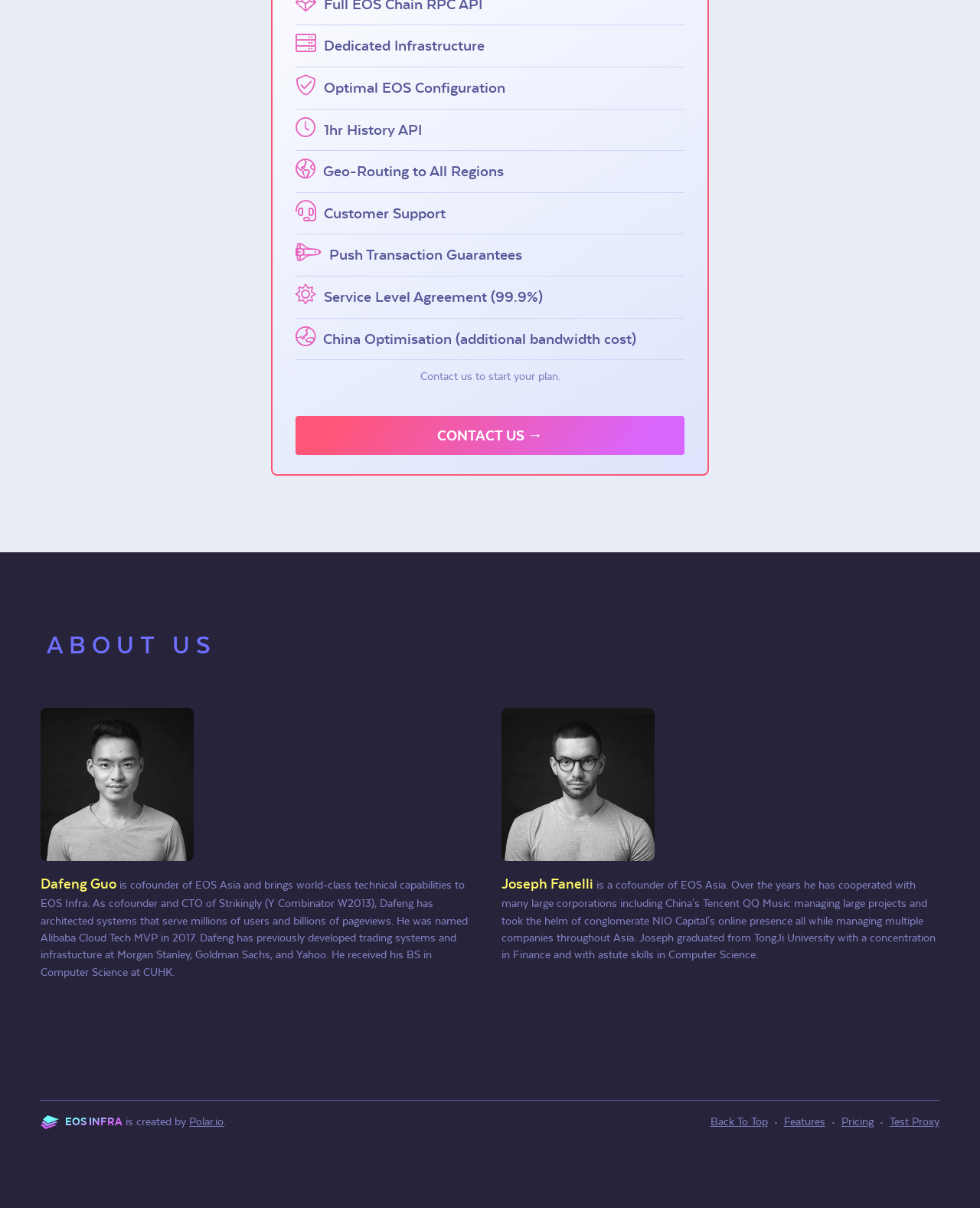Determine the bounding box of the UI element mentioned here: "Pricing". The coordinates must be in the format [left, top, right, bottom] with values ranging from 0 to 1.

[0.858, 0.923, 0.891, 0.933]